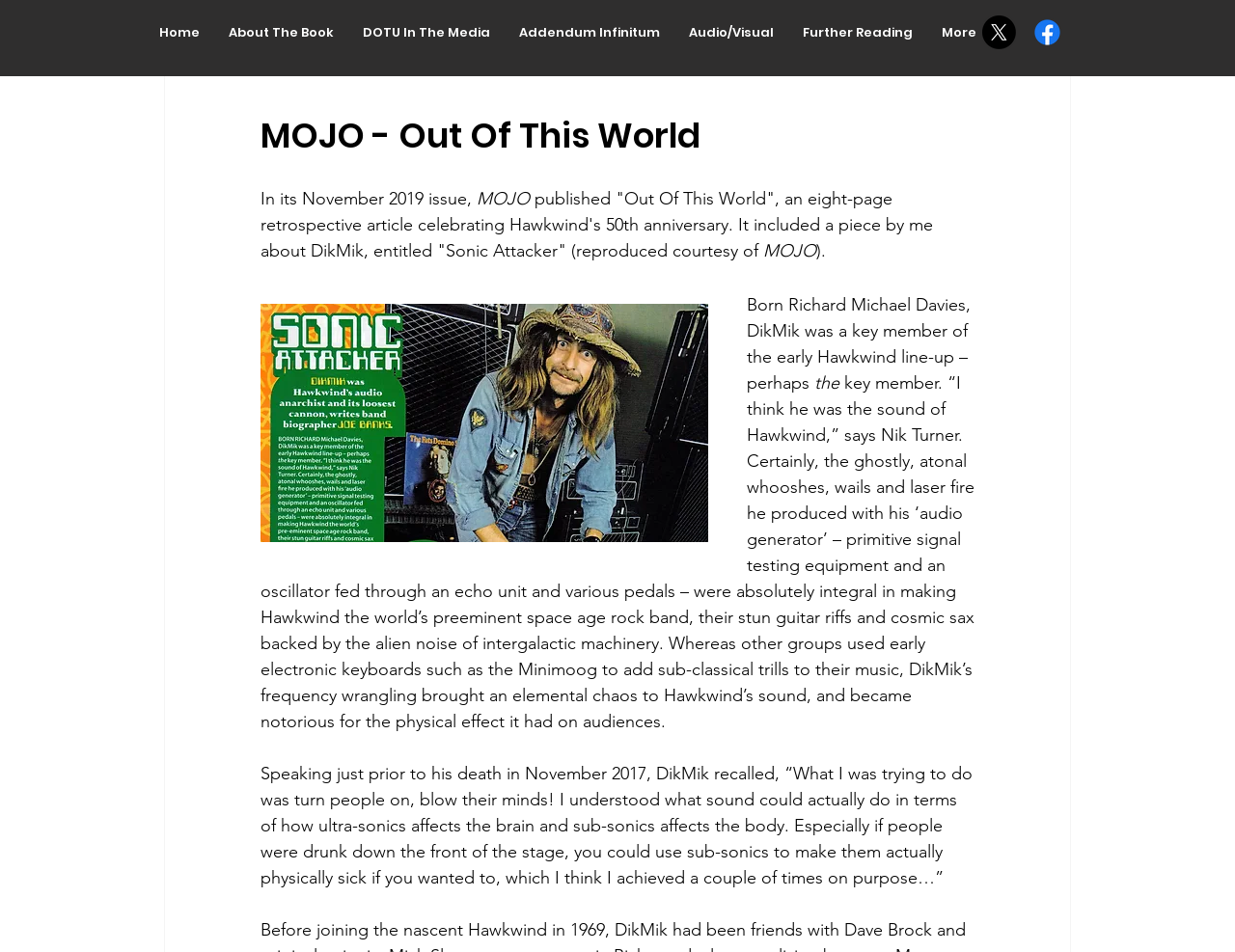Produce an elaborate caption capturing the essence of the webpage.

The webpage is about an article titled "Out Of This World" published in MOJO's November 2019 issue, celebrating Hawkwind's 50th anniversary. At the top, there is a navigation bar with links to "Home", "About The Book", "DOTU In The Media", "Addendum Infinitum", "Audio/Visual", "Further Reading", and "More". 

To the right of the navigation bar, there is a social bar with links to "X" and "Facebook", each accompanied by an image. 

Below the navigation bar, there is a heading that reads "MOJO - Out Of This World". Underneath the heading, there is a paragraph of text that describes the article, mentioning that it includes a piece about DikMik, a key member of the early Hawkwind line-up, entitled "Sonic Attacker". 

Following the paragraph, there is a button and then a series of paragraphs that provide more information about DikMik, including quotes from Nik Turner and DikMik himself, discussing his role in Hawkwind and his use of audio generators to create an elemental chaos in their sound.